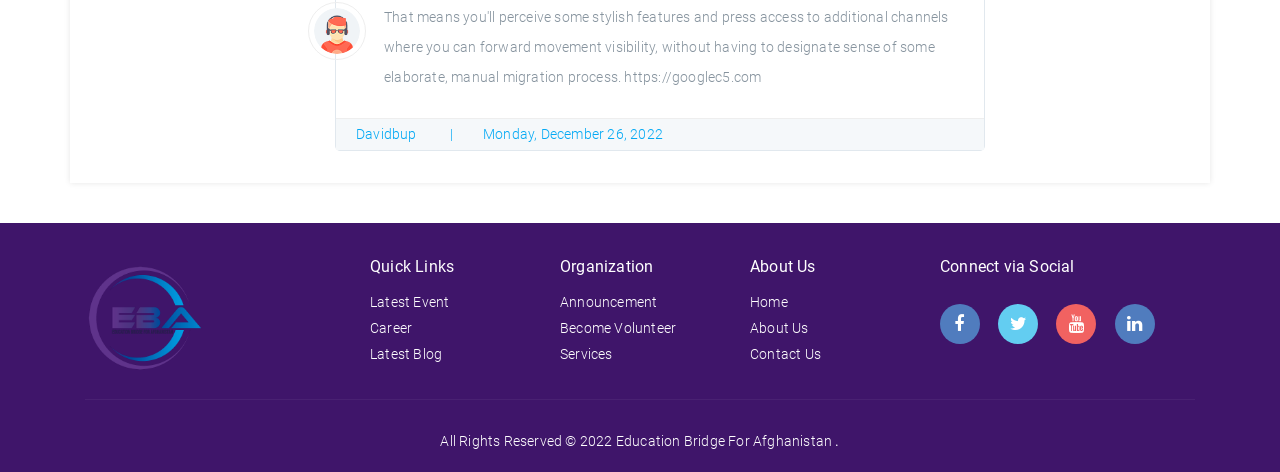Identify the bounding box coordinates of the element to click to follow this instruction: 'contact us'. Ensure the coordinates are four float values between 0 and 1, provided as [left, top, right, bottom].

[0.586, 0.733, 0.641, 0.767]